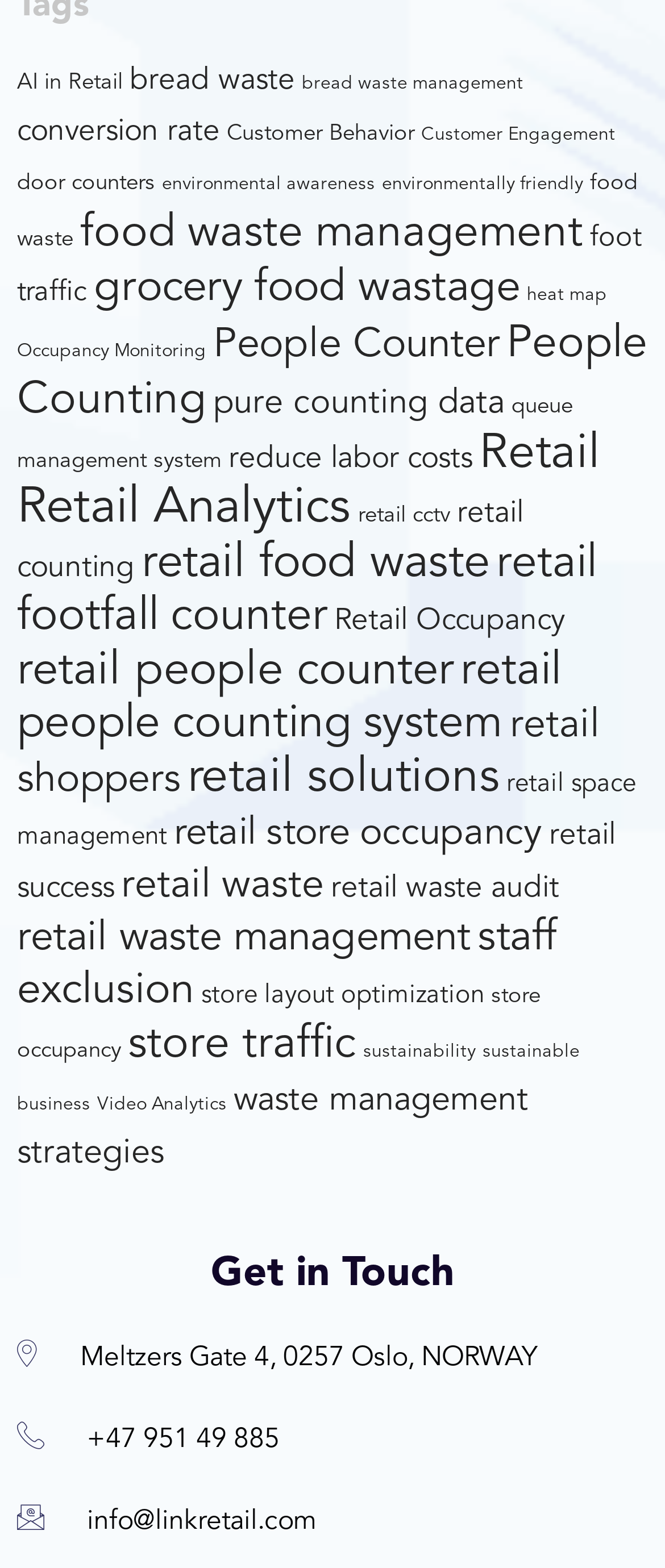What is the address of the company?
Please provide a comprehensive answer to the question based on the webpage screenshot.

I found the address by looking at the static text element with the OCR text 'Meltzers Gate 4, 0257 Oslo, NORWAY' which is located at the coordinates [0.121, 0.857, 0.808, 0.875].